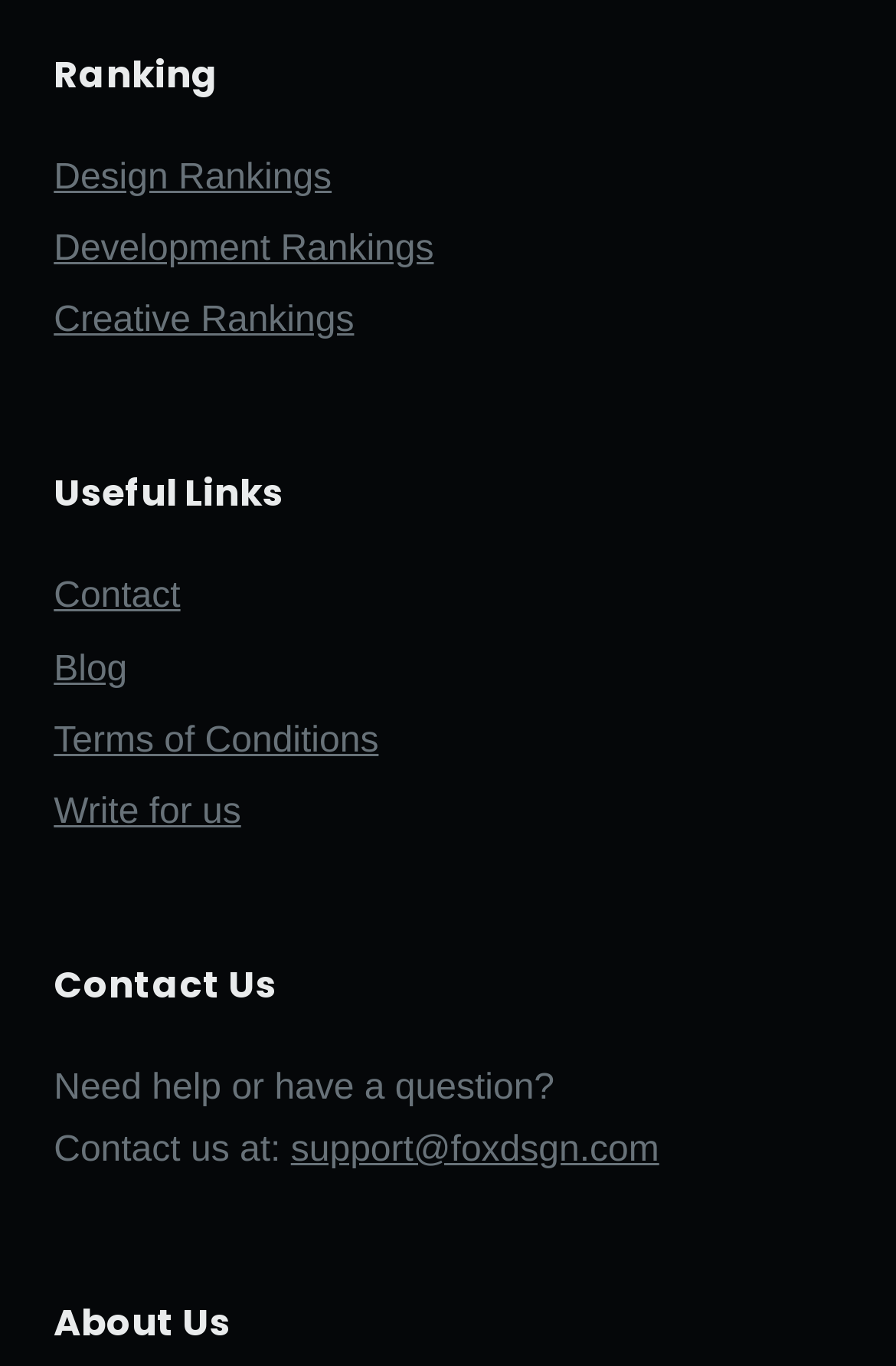What are the useful links provided?
Answer with a single word or phrase, using the screenshot for reference.

Contact, Blog, Terms of Conditions, Write for us